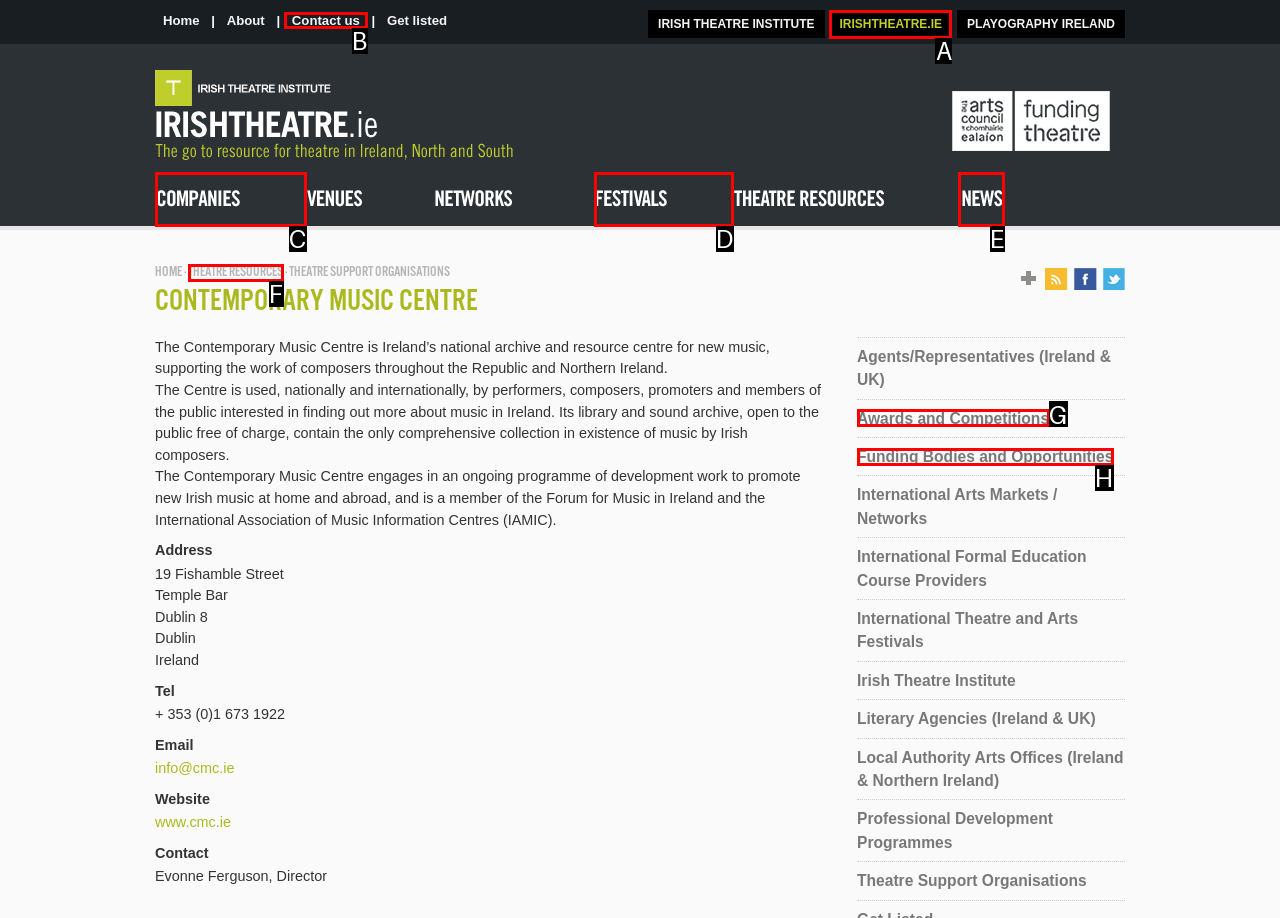Select the appropriate HTML element that needs to be clicked to execute the following task: Contact us. Respond with the letter of the option.

B